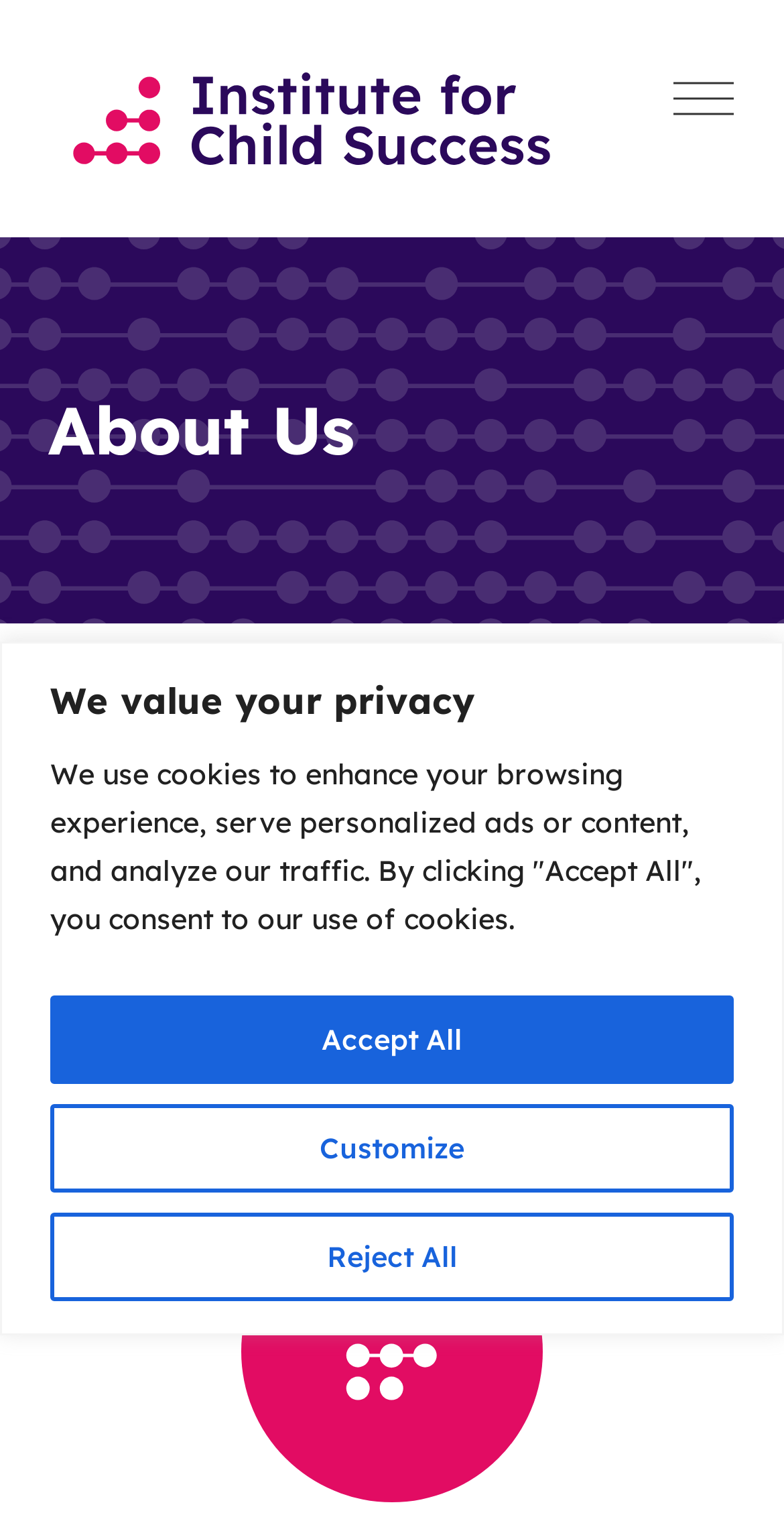What is the purpose of the button at the top right corner?
Make sure to answer the question with a detailed and comprehensive explanation.

I found the answer by looking at the button element with the text 'Menu' which is located at the top right corner of the page, indicating that it is used to open a menu.